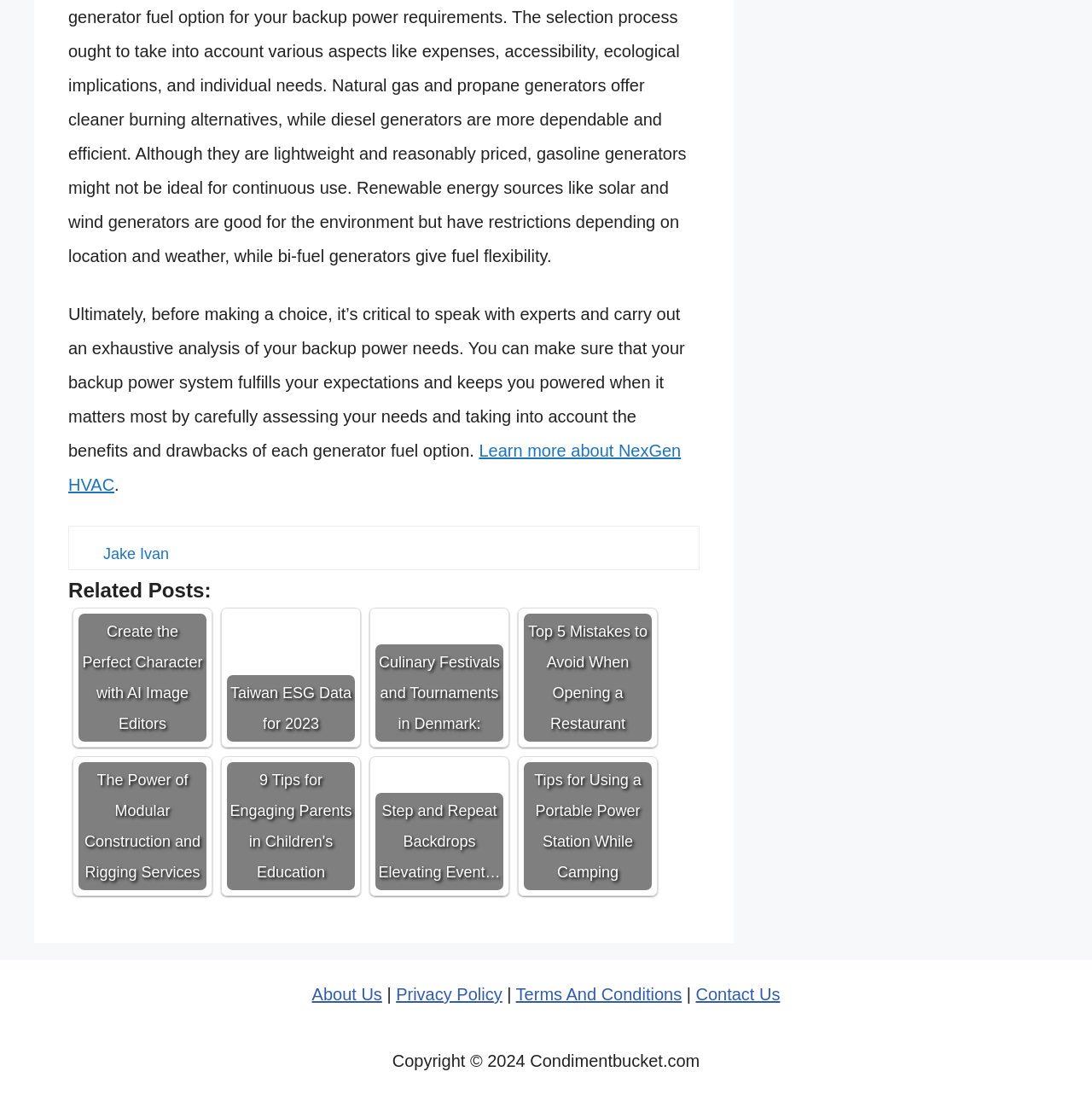Please locate the bounding box coordinates of the element that needs to be clicked to achieve the following instruction: "Contact Us". The coordinates should be four float numbers between 0 and 1, i.e., [left, top, right, bottom].

[0.637, 0.899, 0.714, 0.917]